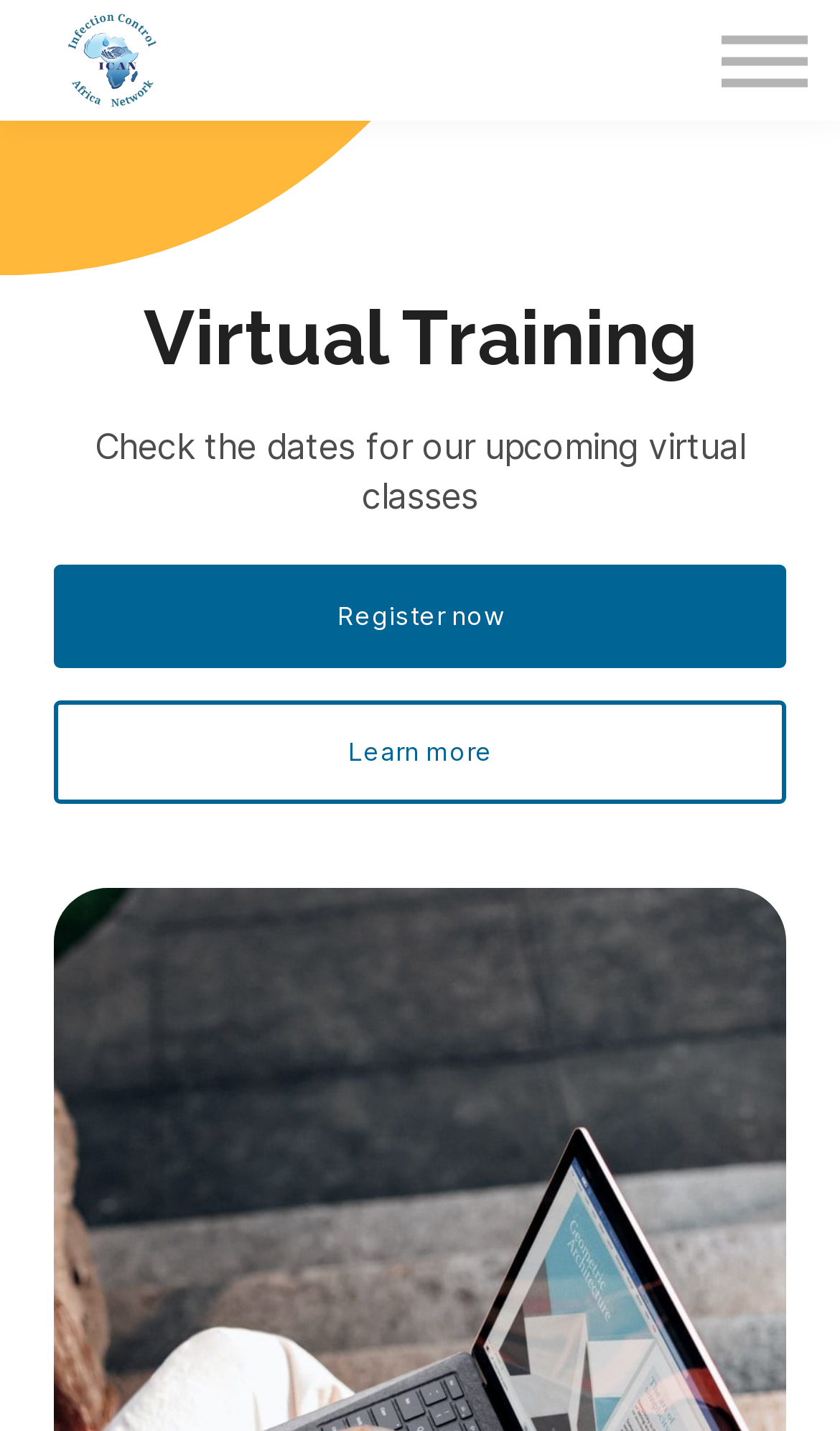What is the link below 'Become a member'?
Based on the screenshot, provide your answer in one word or phrase.

ICAN membership